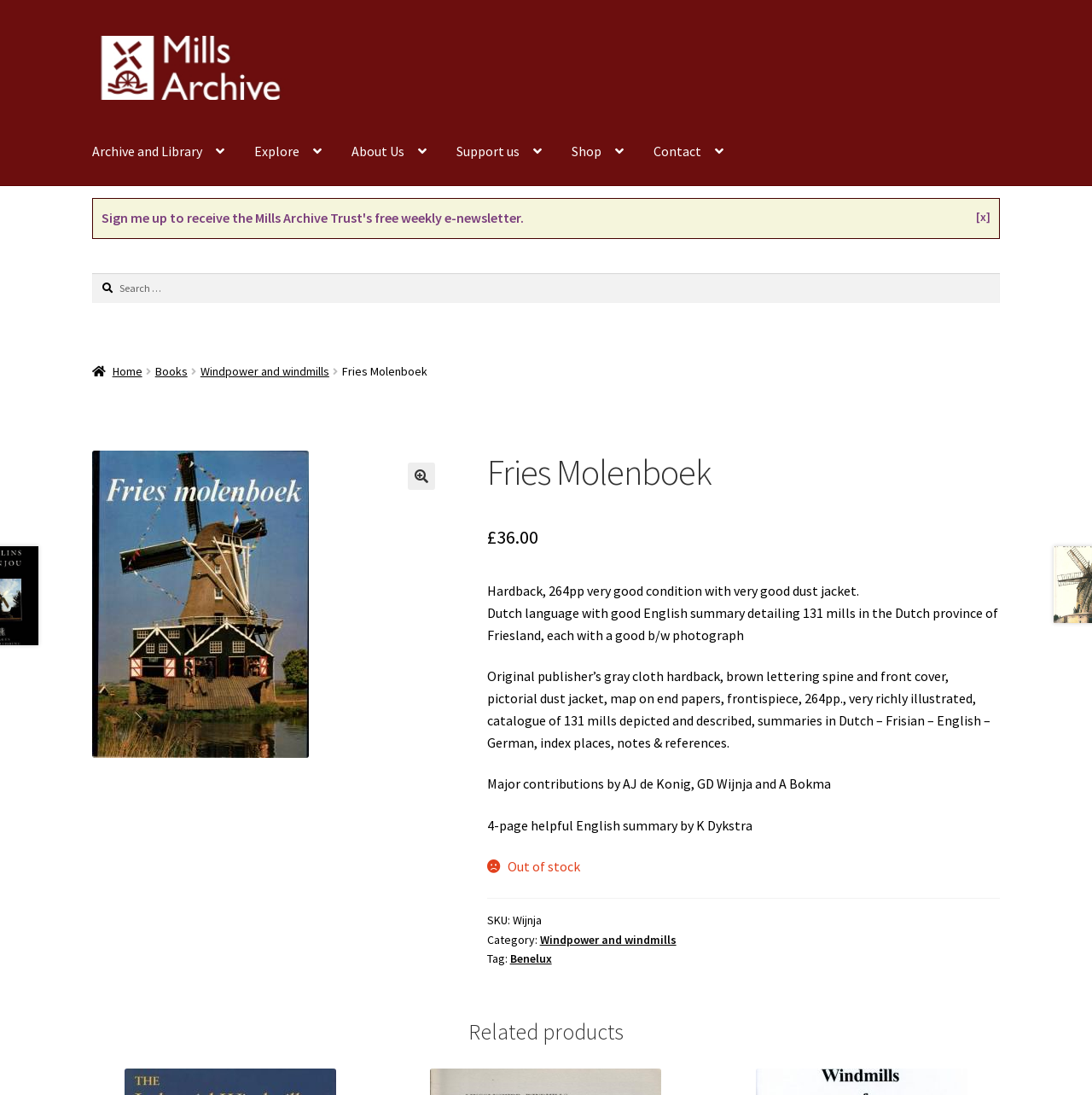Predict the bounding box for the UI component with the following description: "Contact".

[0.586, 0.109, 0.675, 0.169]